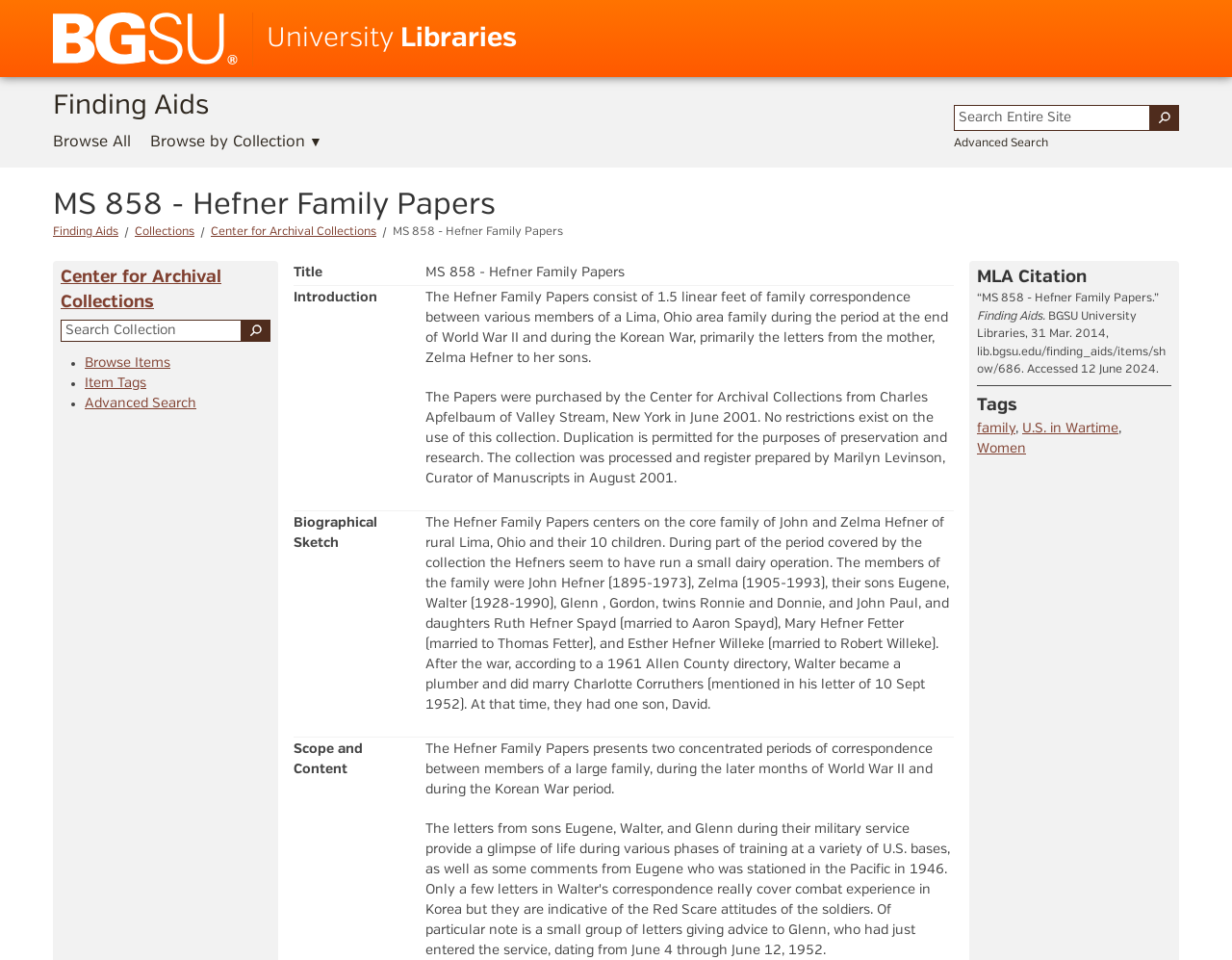How many children did John and Zelma Hefner have?
Examine the webpage screenshot and provide an in-depth answer to the question.

I found the answer by looking at the biographical sketch section of the collection which describes the family members, indicating that John and Zelma Hefner had 10 children.